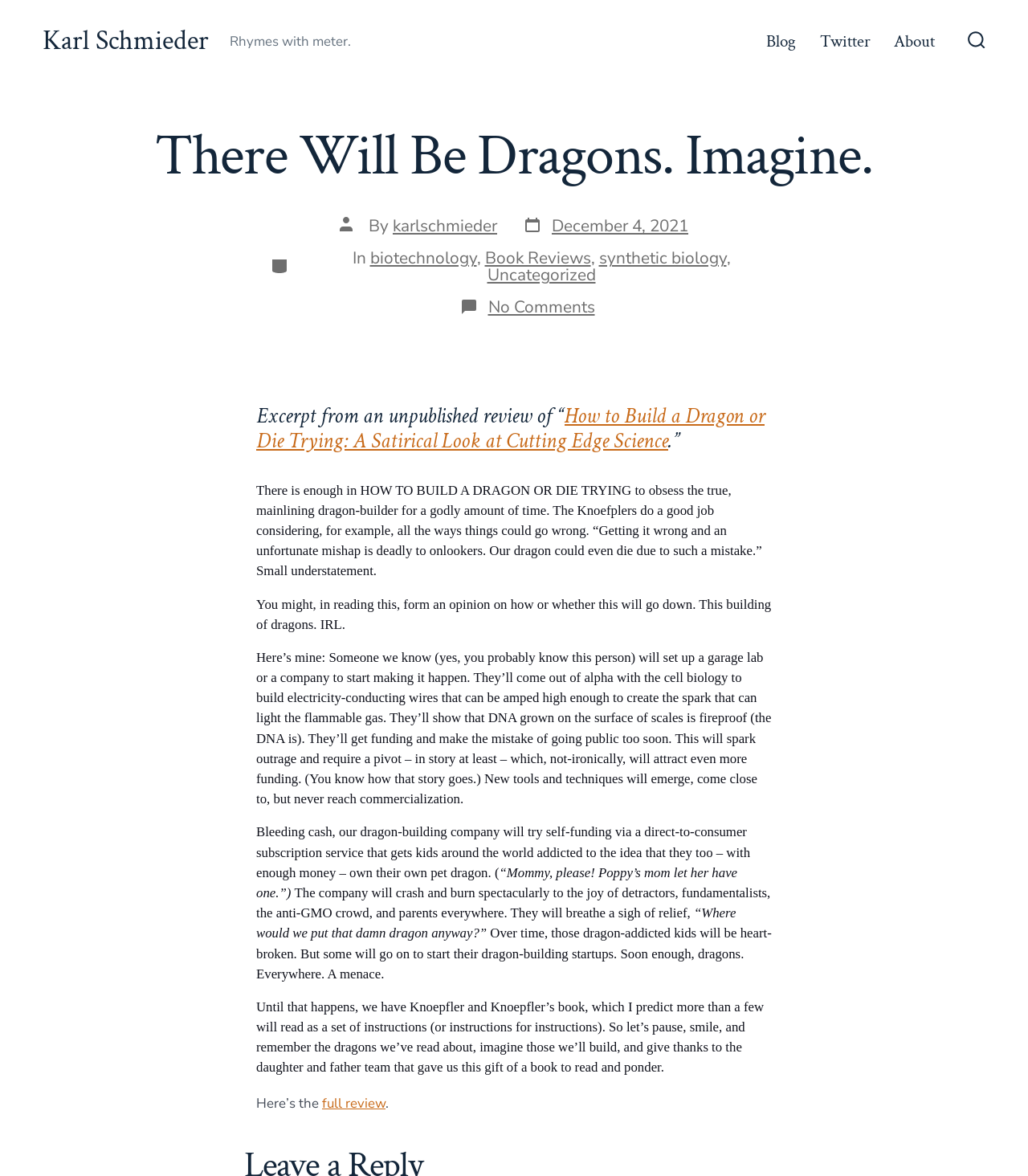Given the element description: "biotechnology", predict the bounding box coordinates of the UI element it refers to, using four float numbers between 0 and 1, i.e., [left, top, right, bottom].

[0.36, 0.21, 0.464, 0.229]